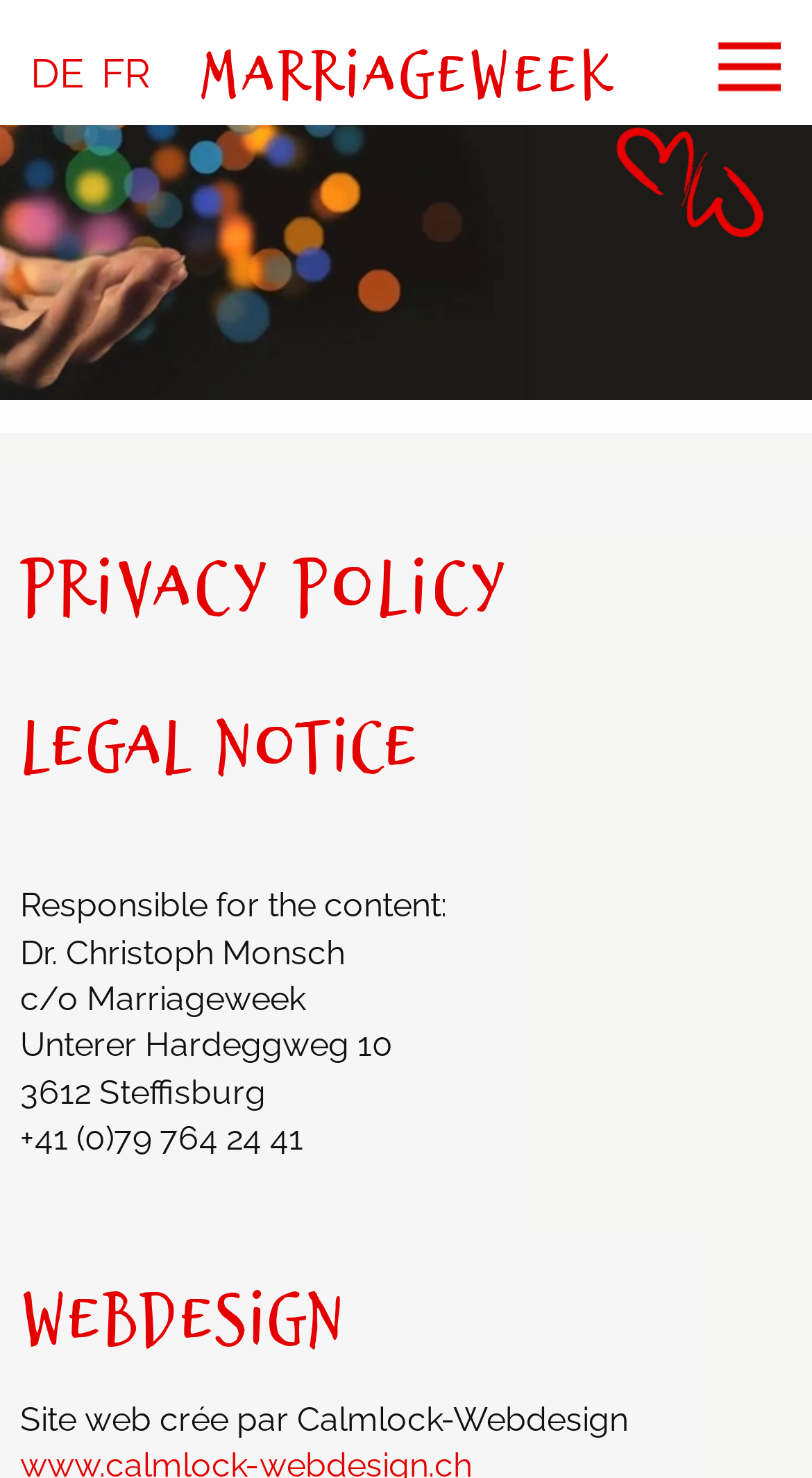Look at the image and answer the question in detail:
What is the address of MarriageWeek?

The address of MarriageWeek is Unterer Hardeggweg 10, 3612 Steffisburg, as specified in the section providing contact information.